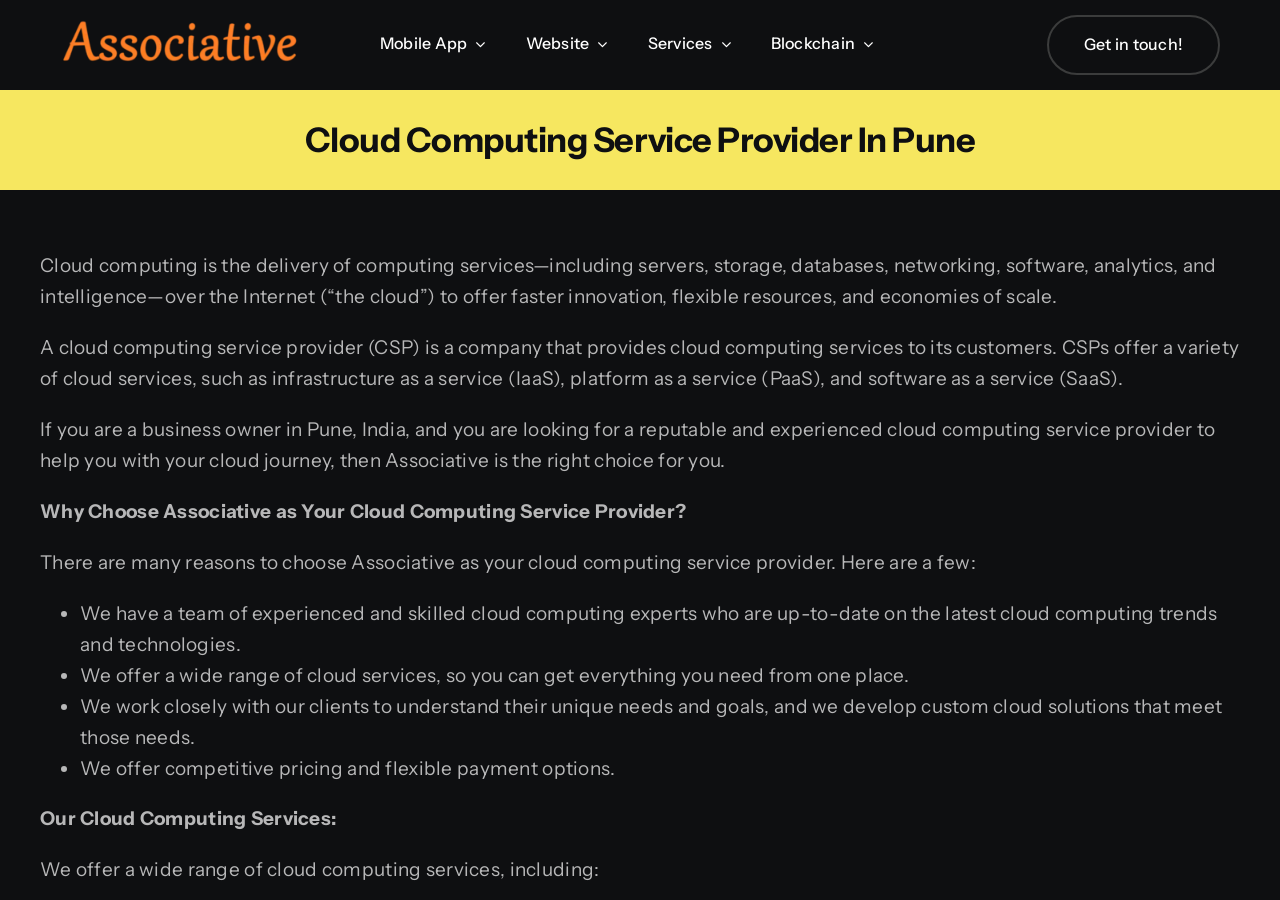Construct a comprehensive description capturing every detail on the webpage.

The webpage is about Associative, a leading cloud computing service provider in Pune, India. At the top left, there is a link to Associative's description as a software development and consulting company, accompanied by an image of the company's logo. 

On the top navigation bar, there are five links: Mobile App, Website, Services, Blockchain, and two identical links to "Get in touch!" at the far right. 

Below the navigation bar, there is a page title bar with a heading that reads "Cloud Computing Service Provider In Pune". This is followed by three paragraphs of text that explain what cloud computing is, what a cloud computing service provider does, and why Associative is a good choice for businesses in Pune.

Further down, there is a section titled "Why Choose Associative as Your Cloud Computing Service Provider?" with a list of four reasons, each marked with a bullet point. These reasons include the company's team of experienced experts, the range of cloud services offered, customized solutions, and competitive pricing.

Finally, there is a section titled "Our Cloud Computing Services" that lists the various services offered by Associative.